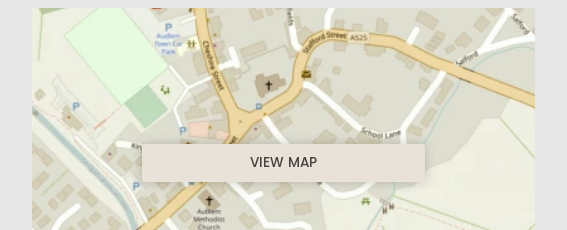Is the map showing a specific community?
Using the image as a reference, answer the question with a short word or phrase.

Yes